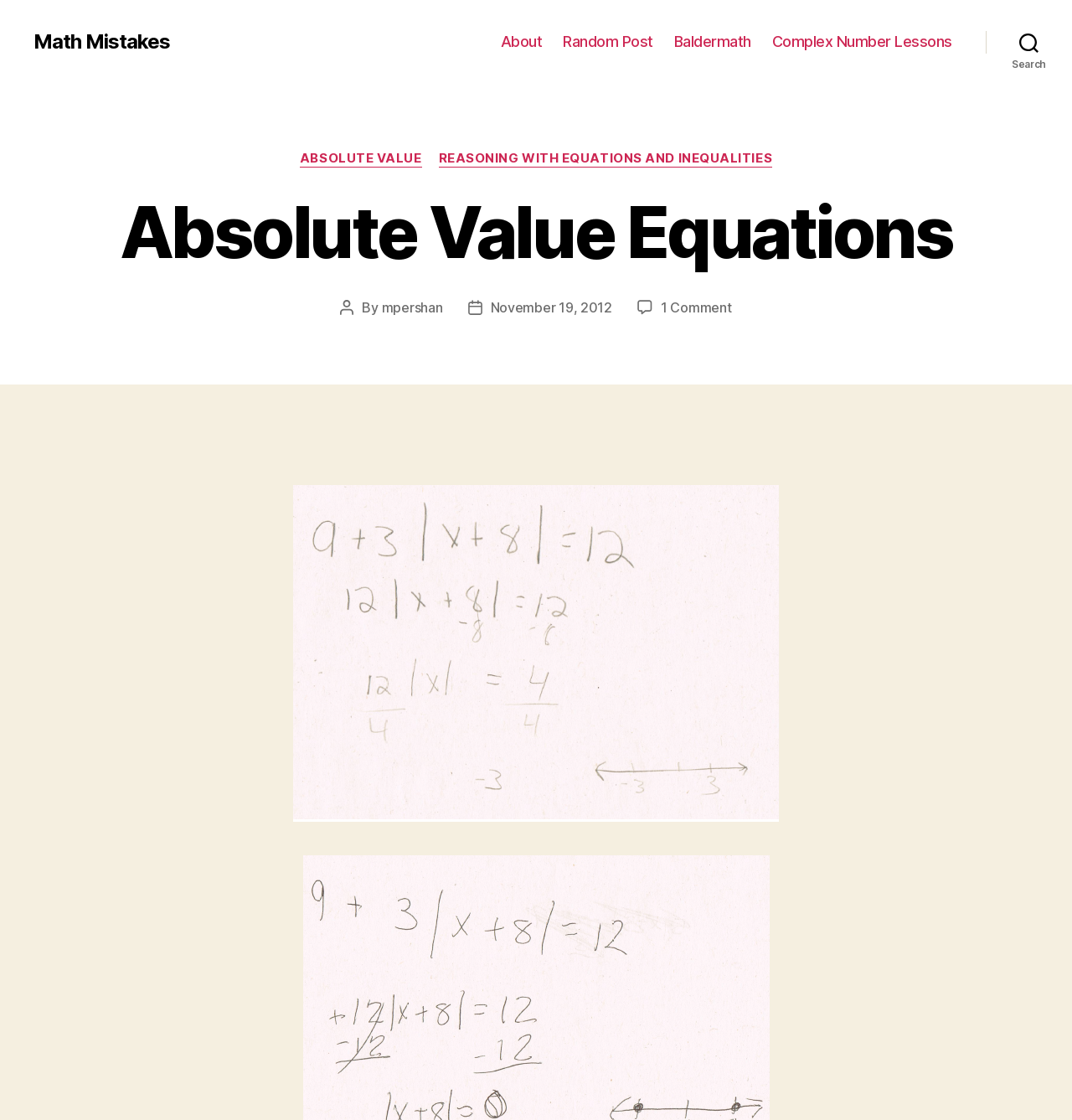Look at the image and answer the question in detail:
What is the category of the post?

I determined the answer by looking at the links under the 'Categories' heading, and 'Absolute Value' is one of the options.